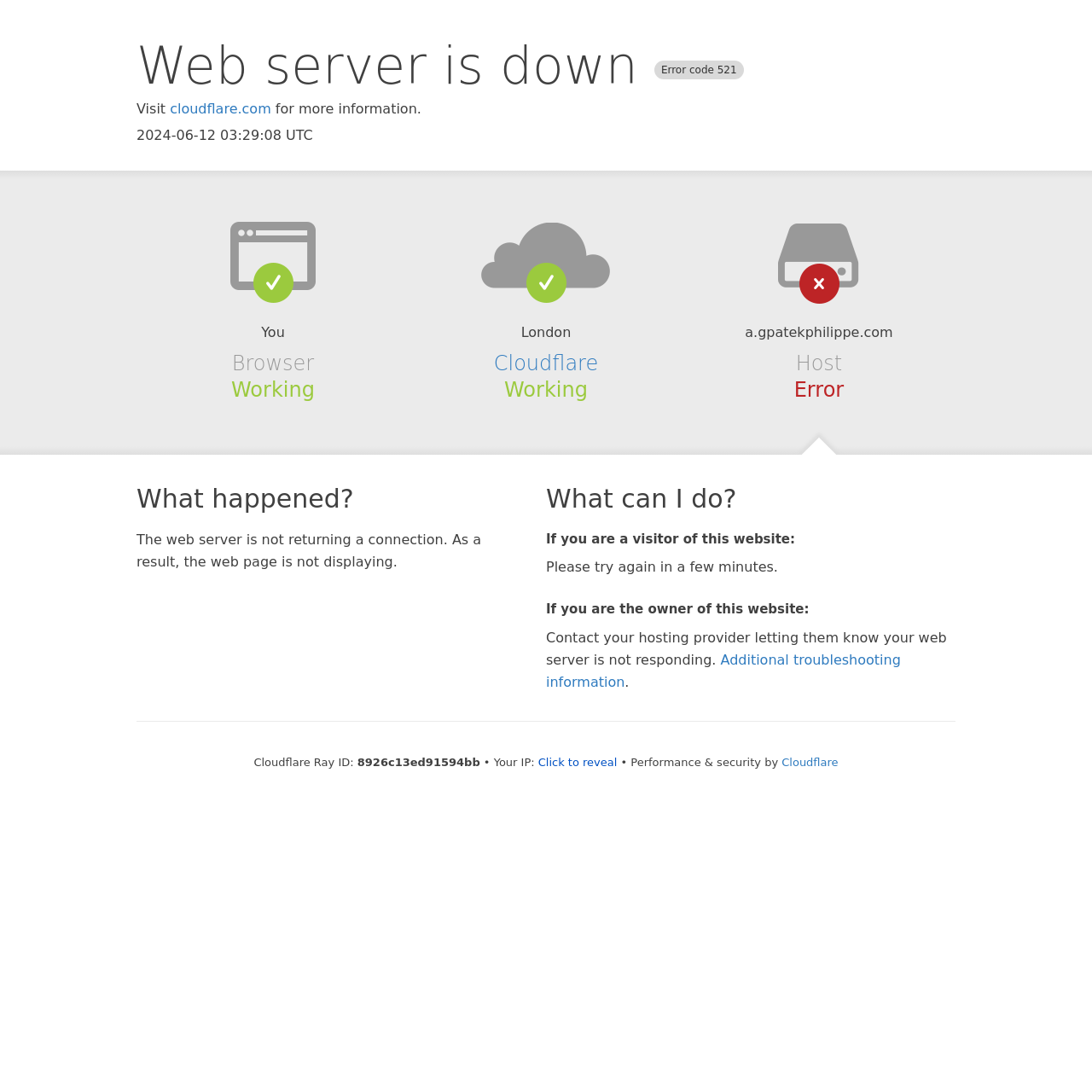What is the current status of the host?
Provide an in-depth and detailed answer to the question.

The status of the host is mentioned as 'Error' in the section 'Host' on the webpage.